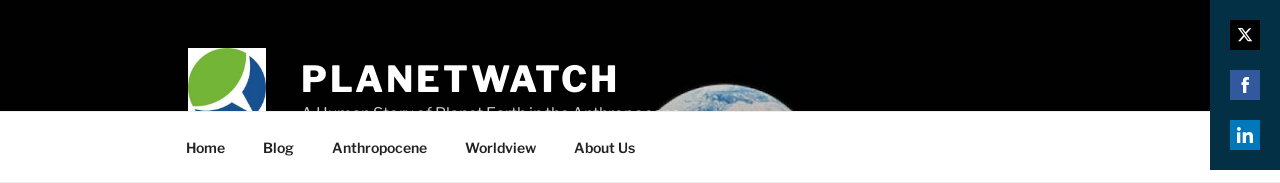Please answer the following question using a single word or phrase: 
How many navigation links are in the header?

5